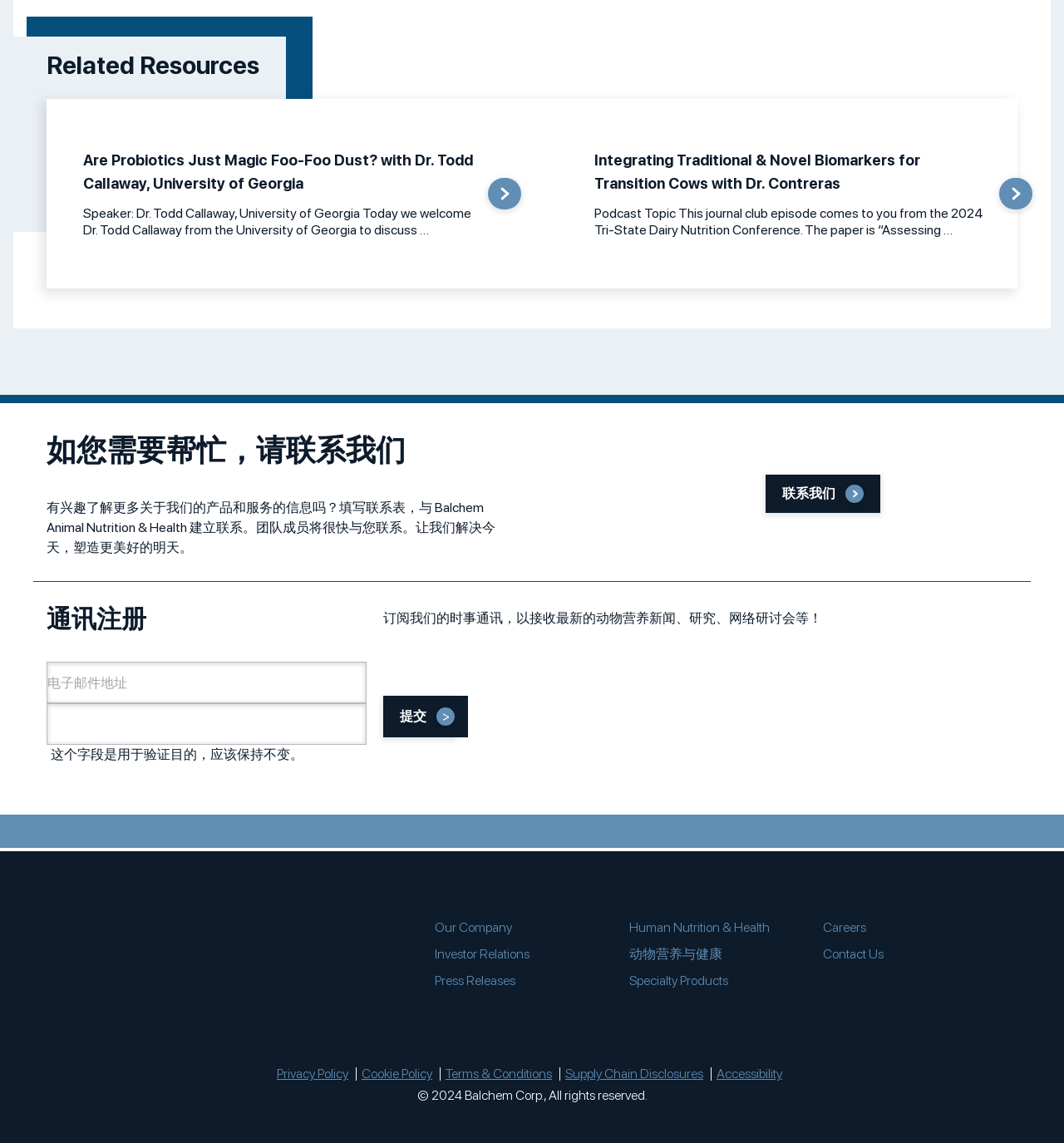Determine the bounding box coordinates of the element that should be clicked to execute the following command: "Click the link to learn more about probiotics".

[0.078, 0.132, 0.445, 0.168]